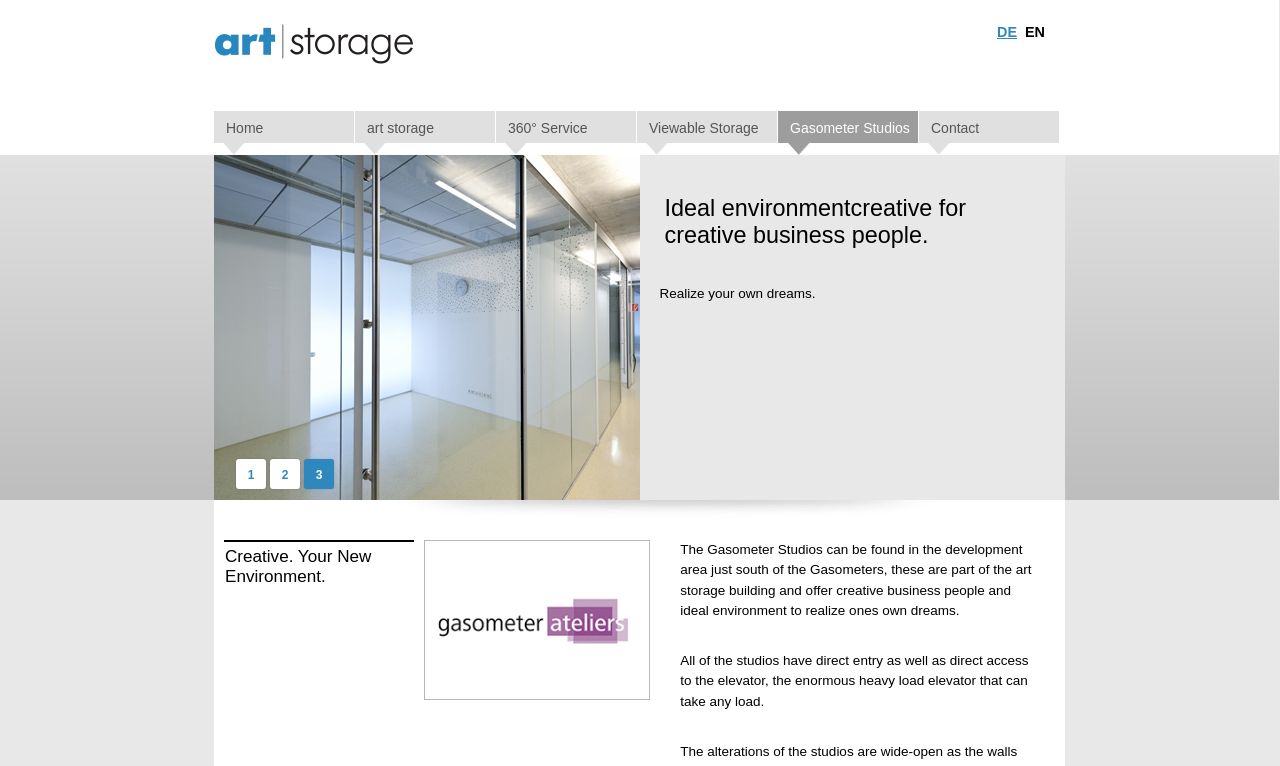How many pages are there in the current section?
By examining the image, provide a one-word or phrase answer.

3